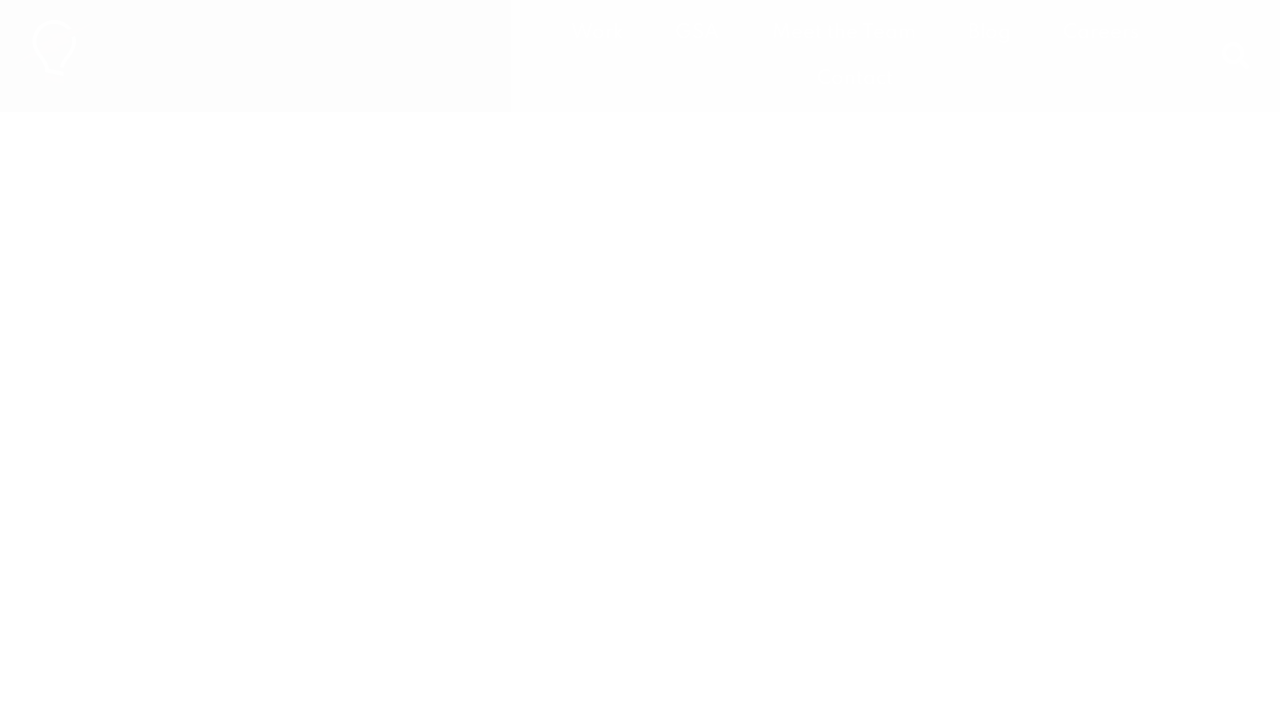Please answer the following query using a single word or phrase: 
How many navigation links are there?

6